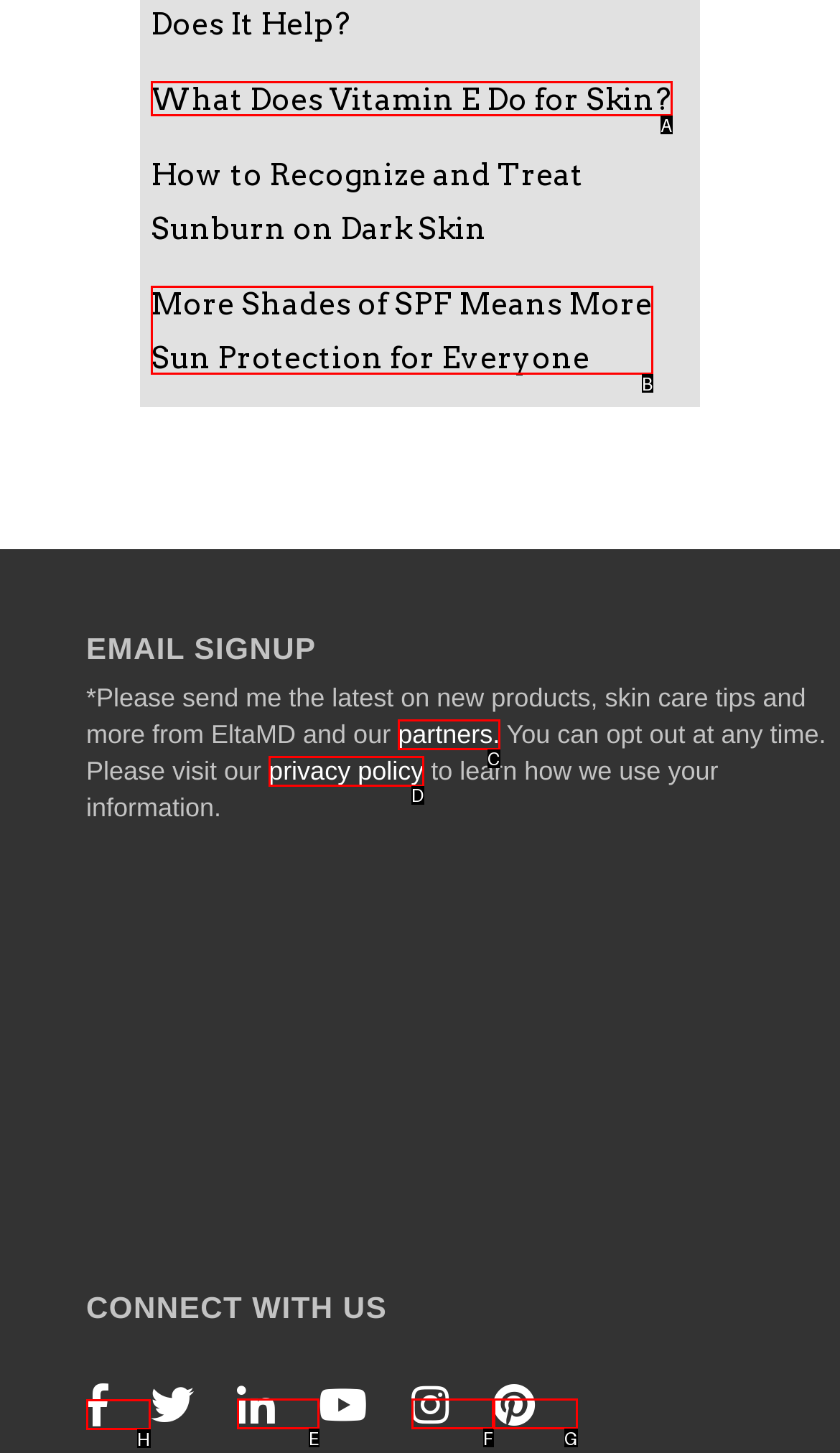Determine which element should be clicked for this task: Connect with EltaMD on Facebook
Answer with the letter of the selected option.

H